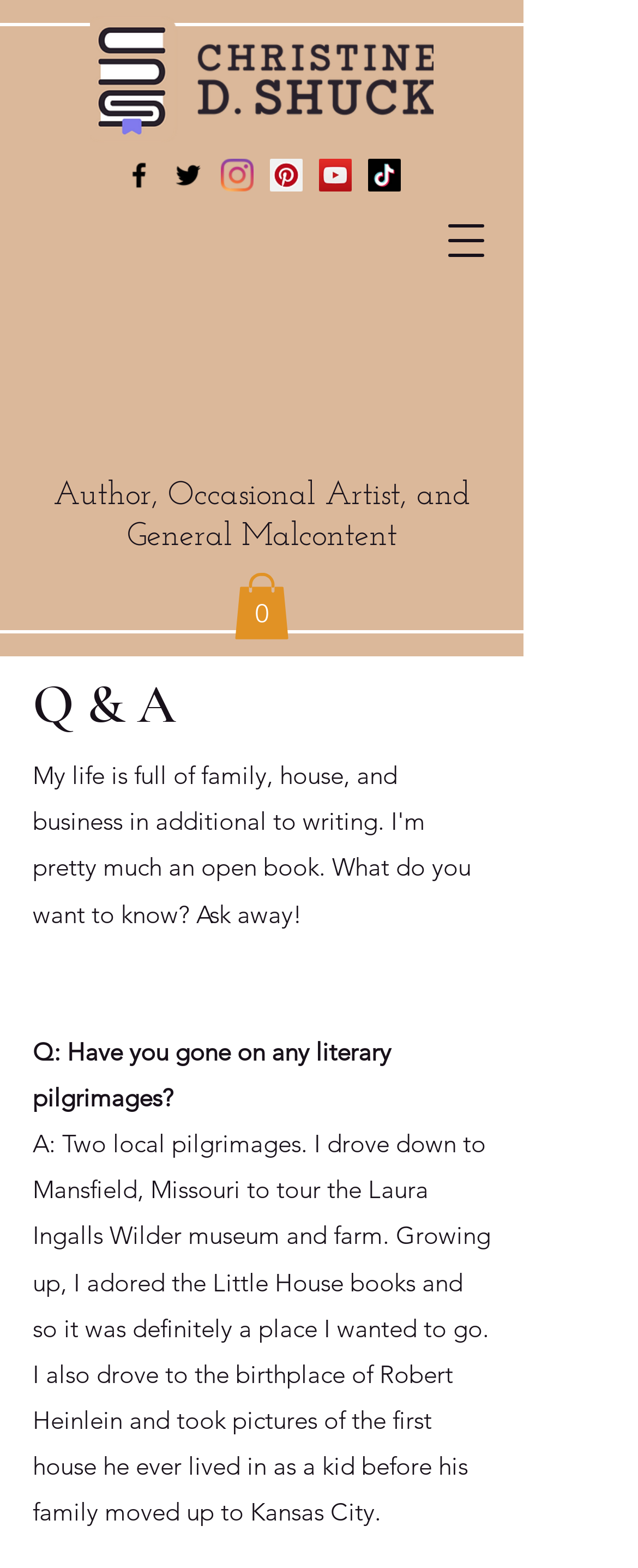What is the topic of the Q&A section?
Please provide a comprehensive answer to the question based on the webpage screenshot.

The Q&A section contains a question about literary pilgrimages, and the answer provides information about the author's experiences with literary pilgrimages.